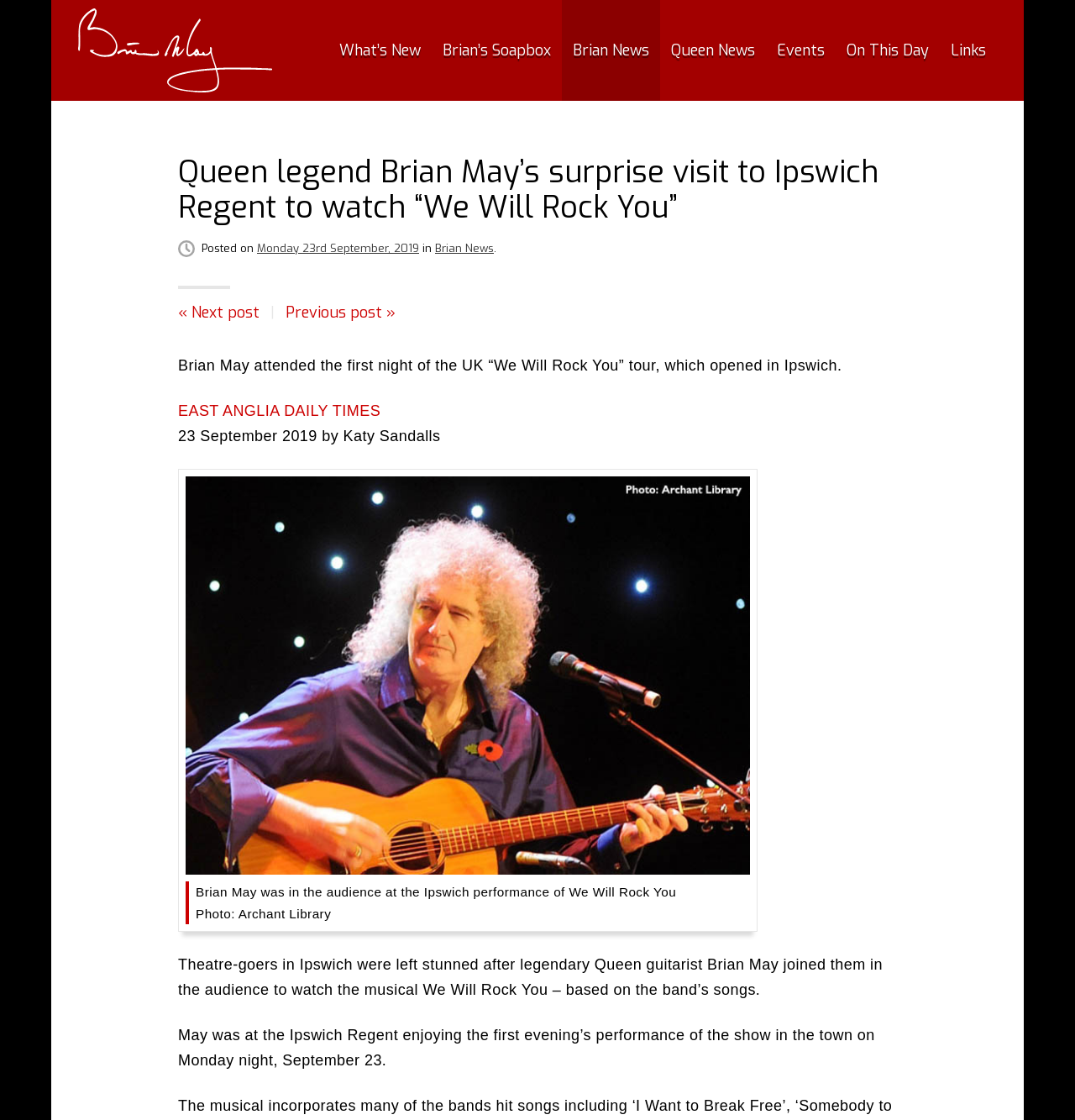Determine the bounding box coordinates for the clickable element to execute this instruction: "view previous post". Provide the coordinates as four float numbers between 0 and 1, i.e., [left, top, right, bottom].

[0.266, 0.27, 0.368, 0.288]